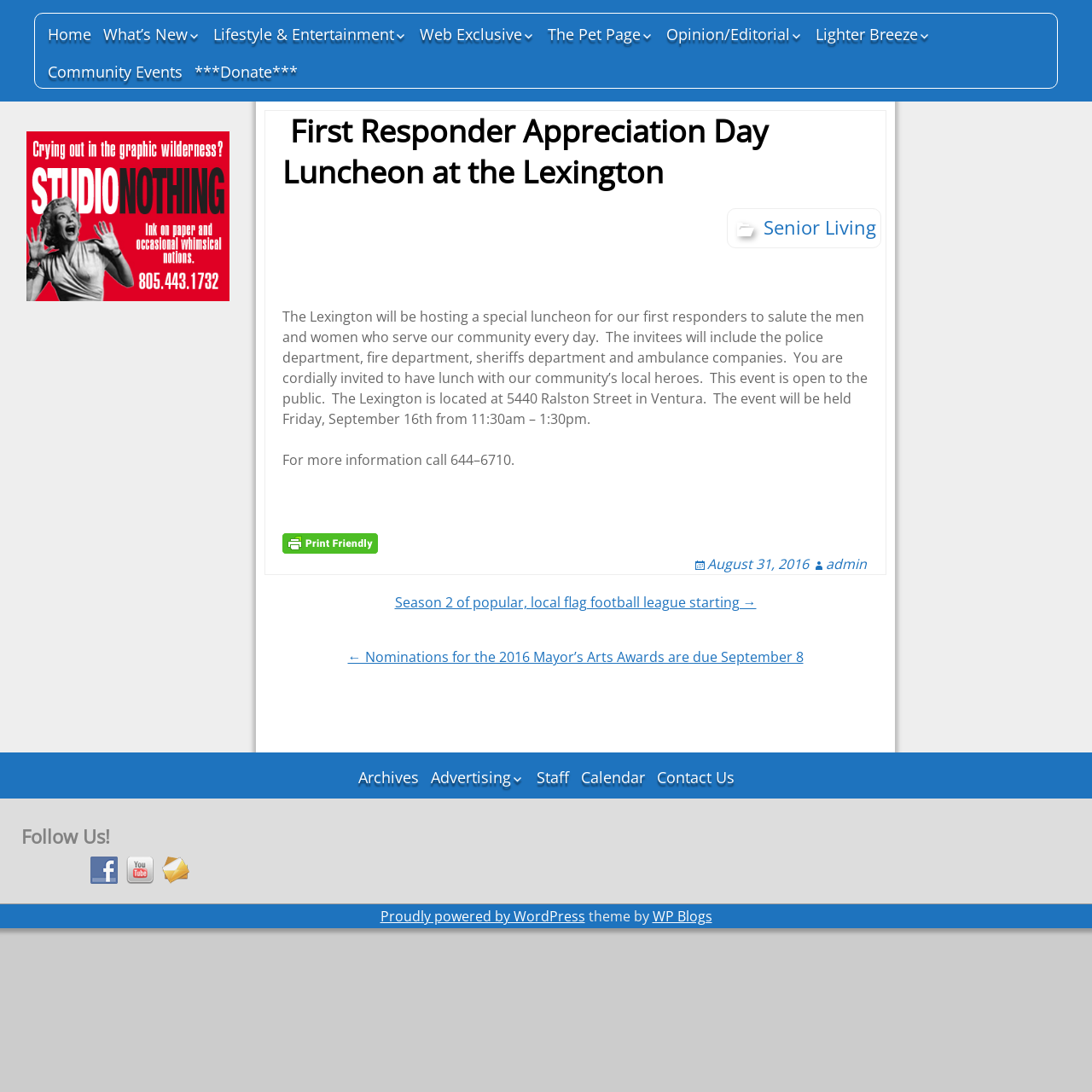Identify the coordinates of the bounding box for the element that must be clicked to accomplish the instruction: "Donate to the cause".

[0.174, 0.051, 0.277, 0.081]